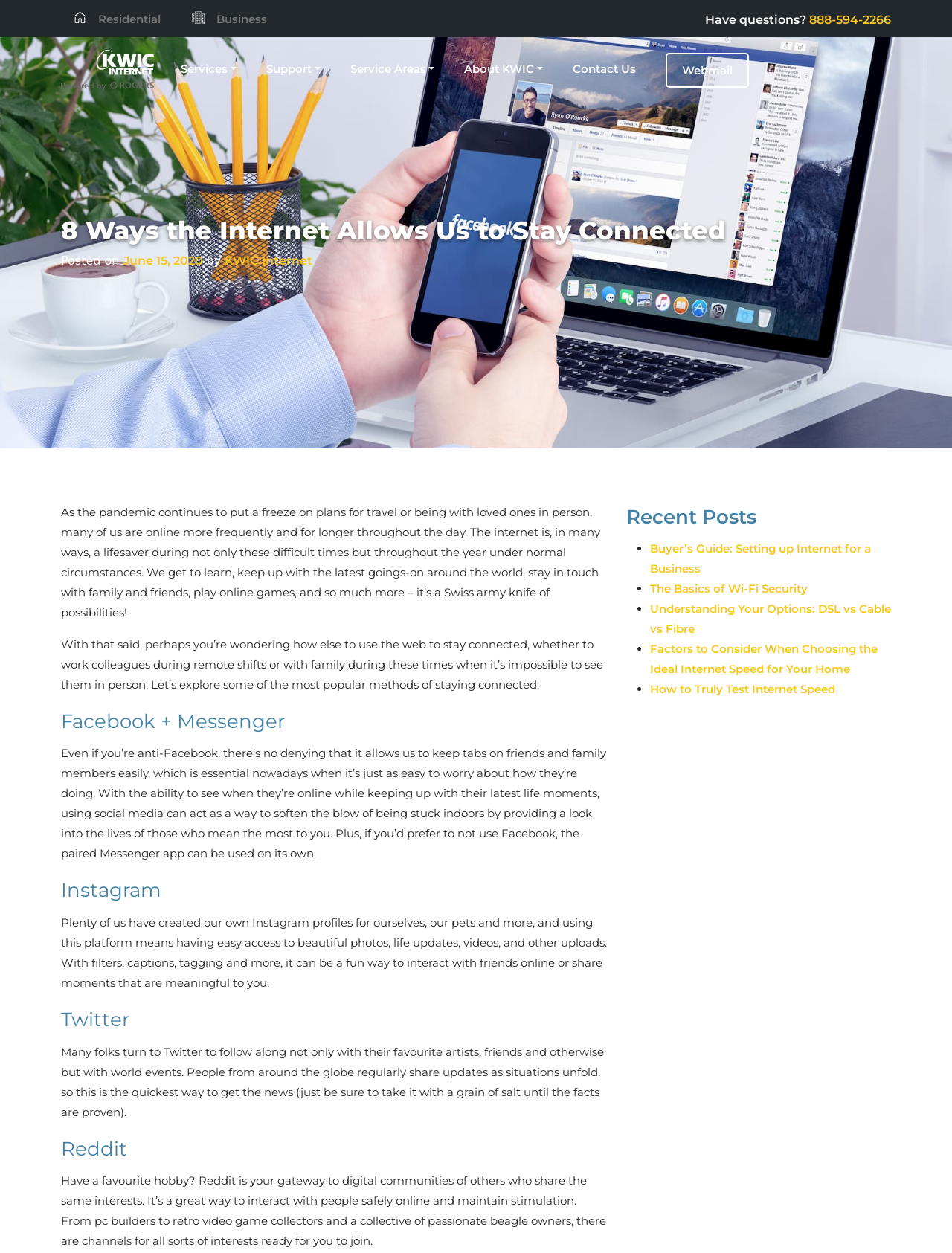What is the name of the internet service provider?
Answer with a single word or phrase by referring to the visual content.

KWIC Internet